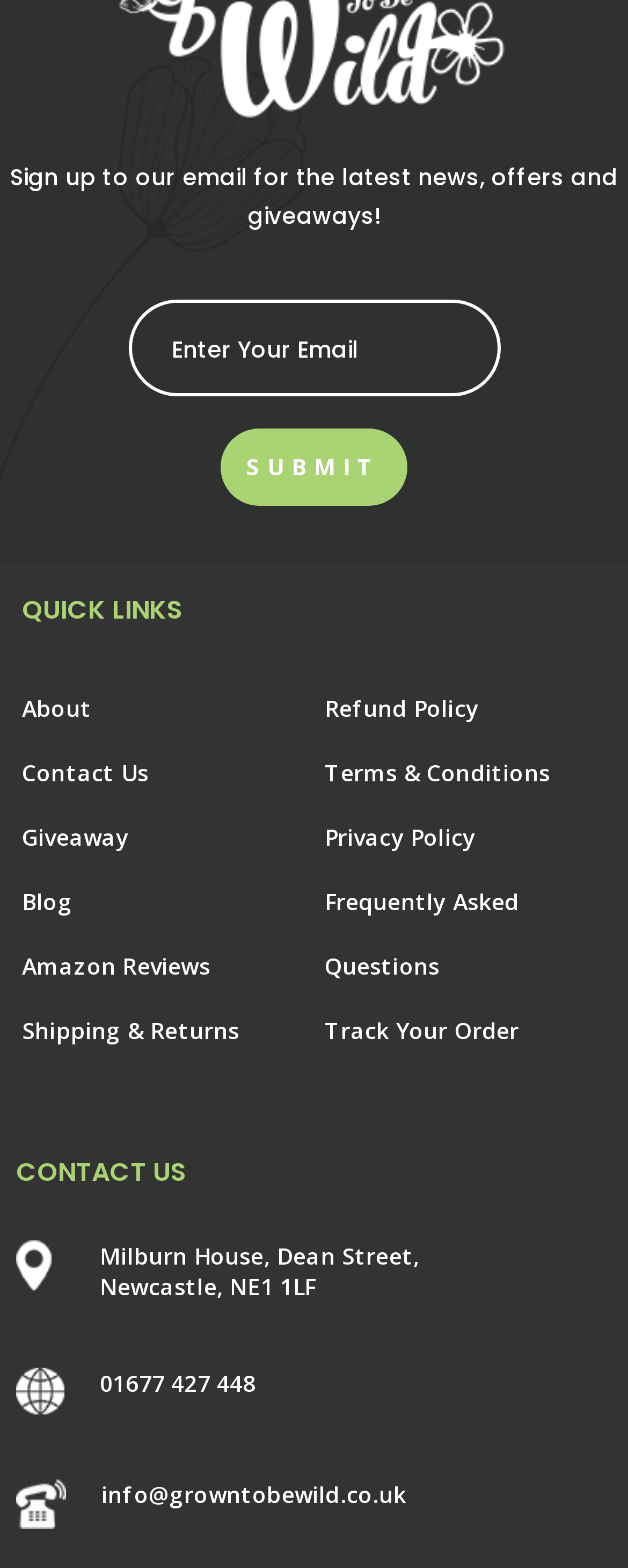How many phone numbers are displayed on the webpage?
Answer with a single word or short phrase according to what you see in the image.

One